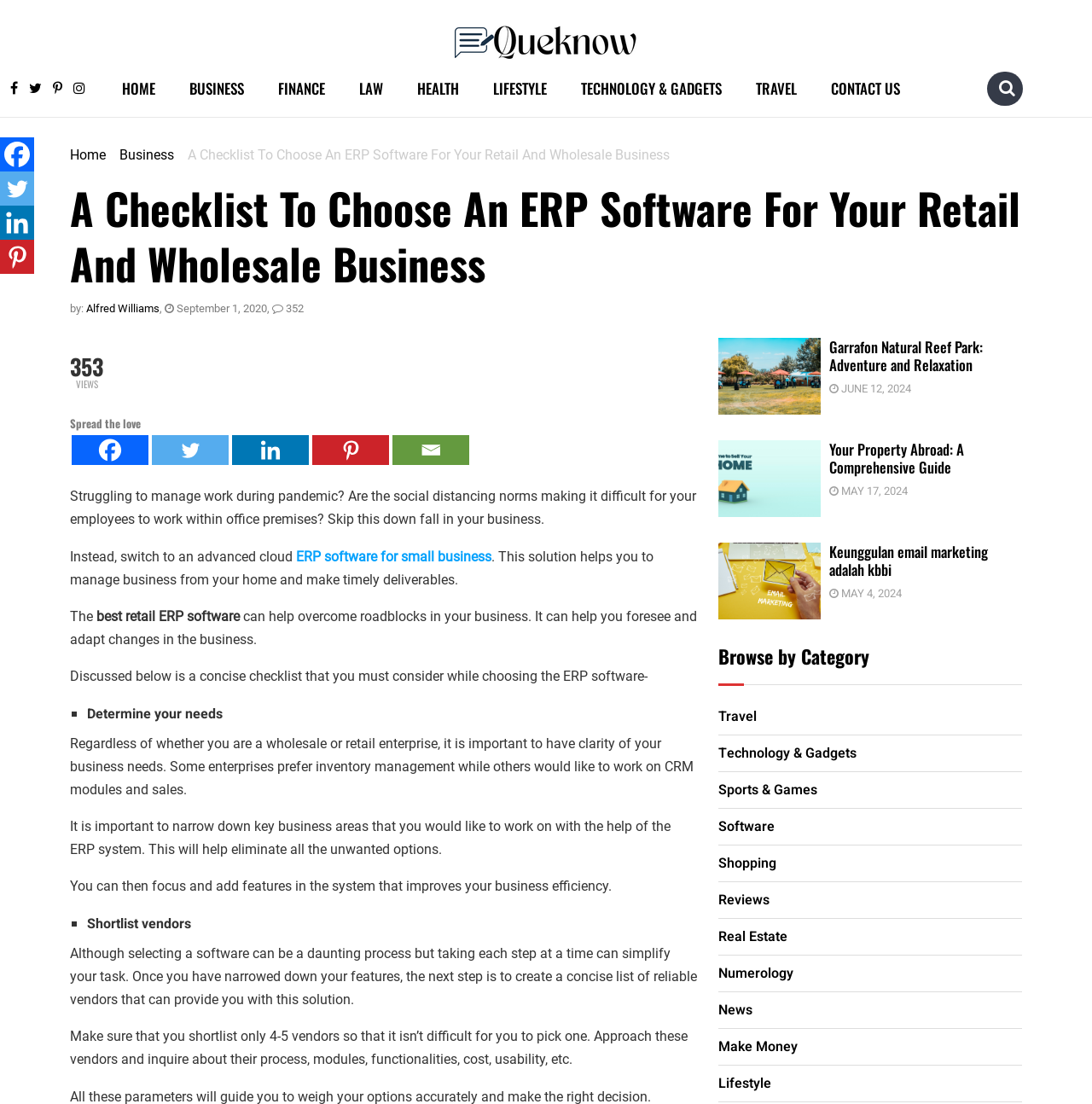Find the bounding box coordinates for the area you need to click to carry out the instruction: "Read the article by Alfred Williams". The coordinates should be four float numbers between 0 and 1, indicated as [left, top, right, bottom].

[0.079, 0.274, 0.146, 0.285]